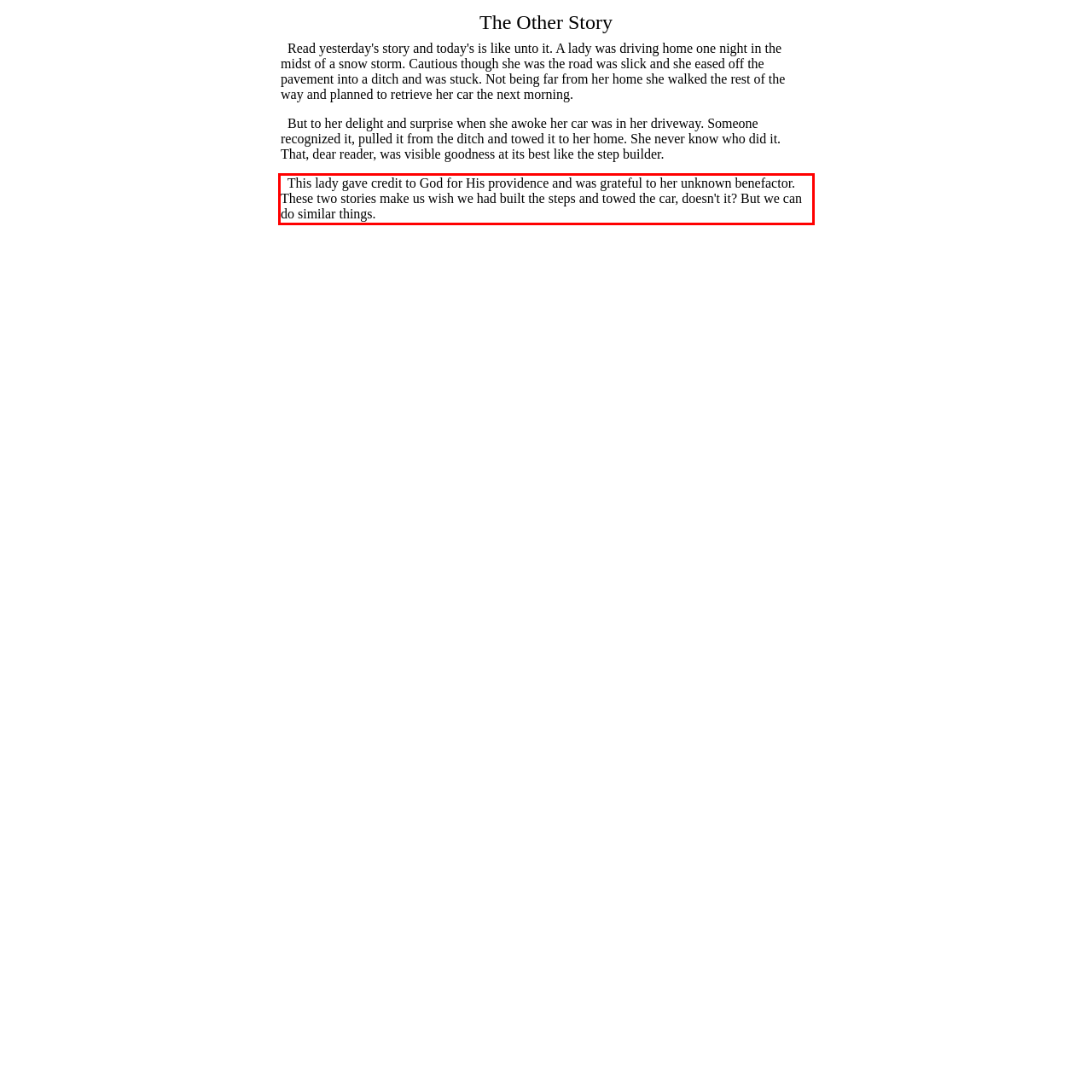Examine the webpage screenshot and use OCR to obtain the text inside the red bounding box.

This lady gave credit to God for His providence and was grateful to her unknown benefactor. These two stories make us wish we had built the steps and towed the car, doesn't it? But we can do similar things.